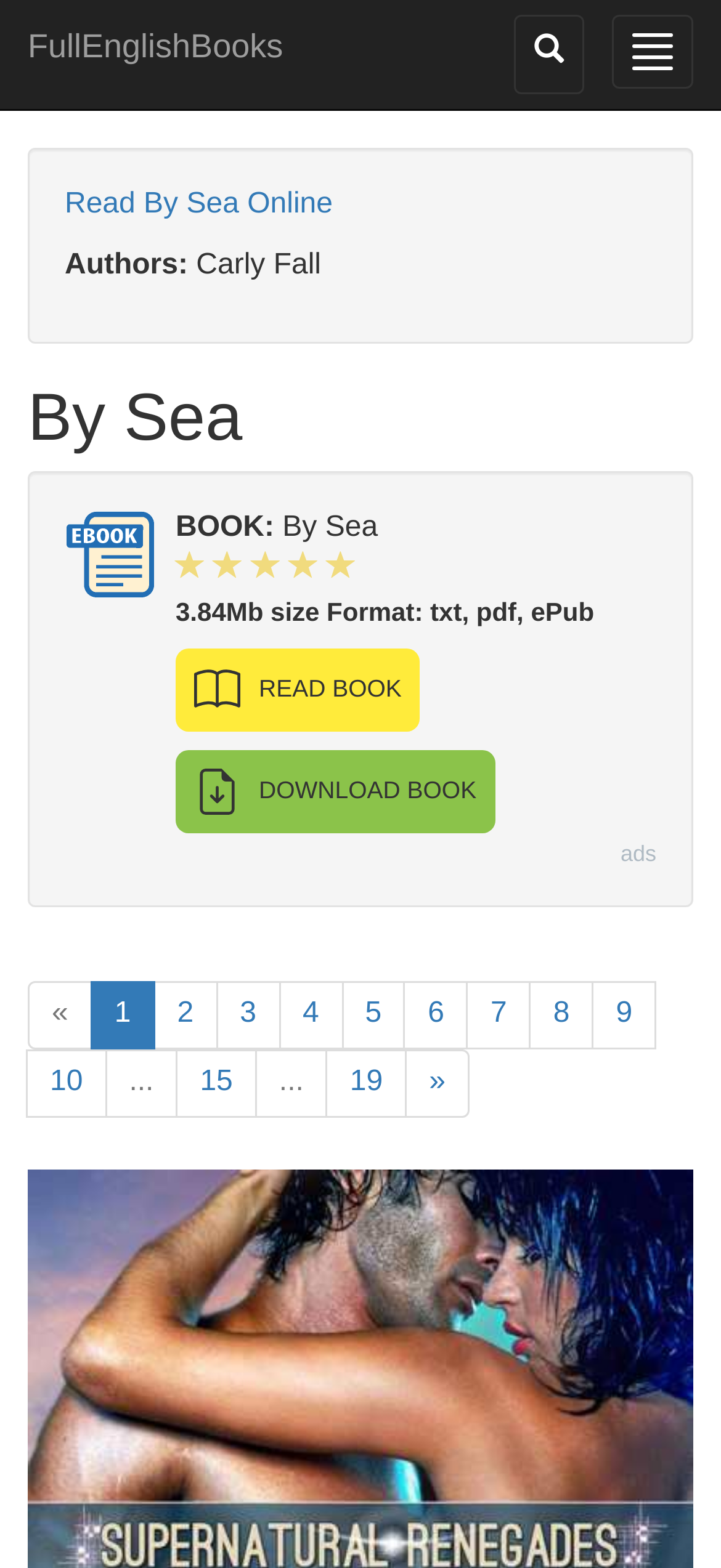How many chapters are available?
Please provide a comprehensive answer based on the details in the screenshot.

The webpage does not provide the exact number of chapters available, but it mentions that all chapters can be read online for free.